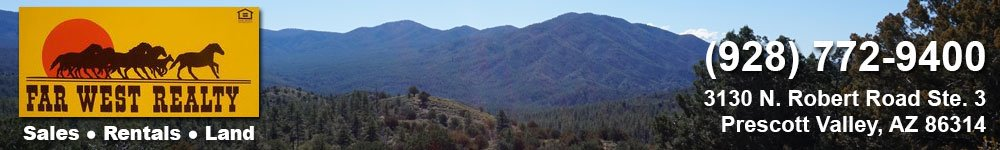Offer a detailed explanation of what is depicted in the image.

The image features the branding of "Far West Realty," prominently displayed alongside a picturesque mountain backdrop. The design includes a striking yellow rectangular logo, which showcases a silhouette of horses trotting against a vibrant red sun setting in the horizon. Below the logo, the company name "FAR WEST REALTY" is depicted in bold, dark letters, emphasizing their real estate focus. Accompanying the logo, essential contact information is presented in clear, white text, including the phone number: (928) 772-9400, and the address: 3130 N. Robert Road Ste. 3, Prescott Valley, AZ 86314. The overall visual conveys a sense of professionalism and a connection to the scenic landscapes of the region, aligning with the company's services in sales, rentals, and land management.